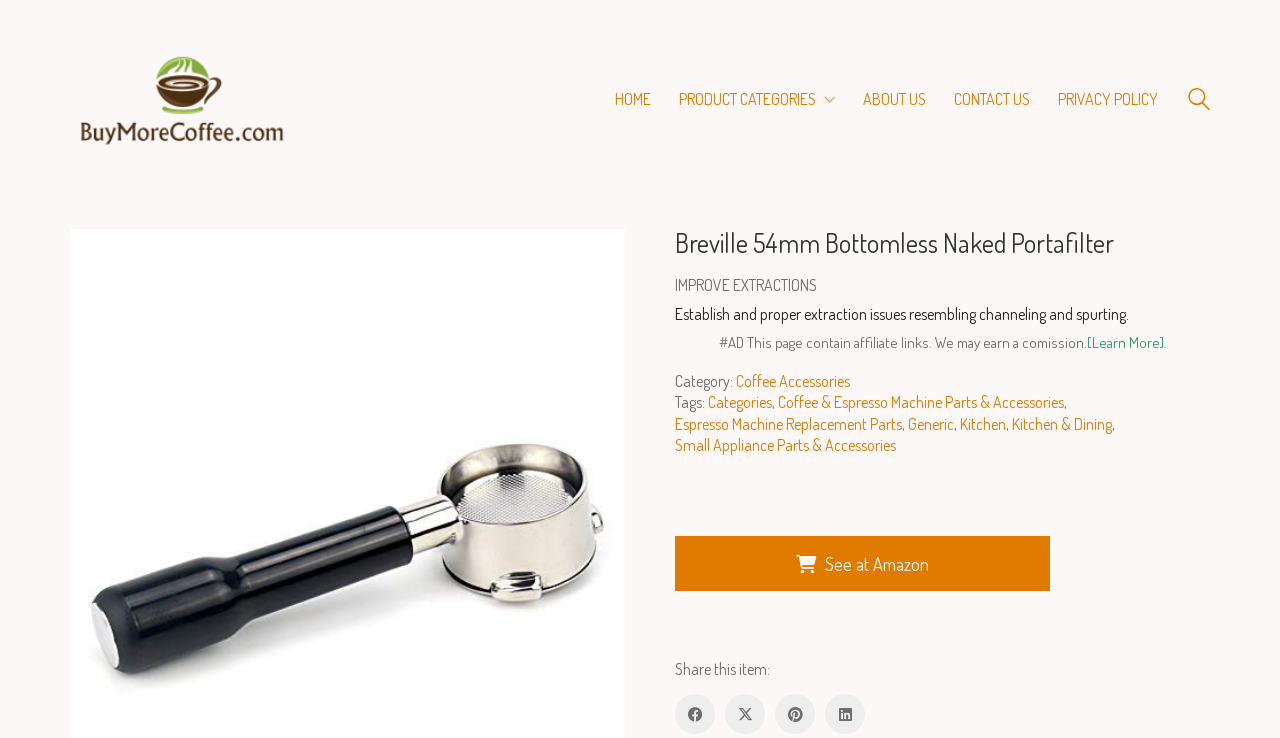Using the provided element description "Kitchen & Dining", determine the bounding box coordinates of the UI element.

[0.791, 0.561, 0.869, 0.589]